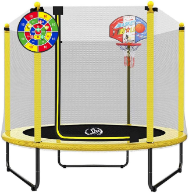Describe every significant element in the image thoroughly.

This image features a vibrant yellow trampoline designed specifically for kids. The trampoline is enclosed with a safety net, ensuring a secure experience for young jumpers. It includes a colorful target board on one side, likely for playful throwing games, and a small basketball hoop on the other, adding an engaging element for outdoor activities. This equipment promotes active play, encouraging children to enjoy healthy sports while having fun. Such trampolines are often chosen for their ability to provide entertainment and exercise for kids, making them a popular choice for family backyards.